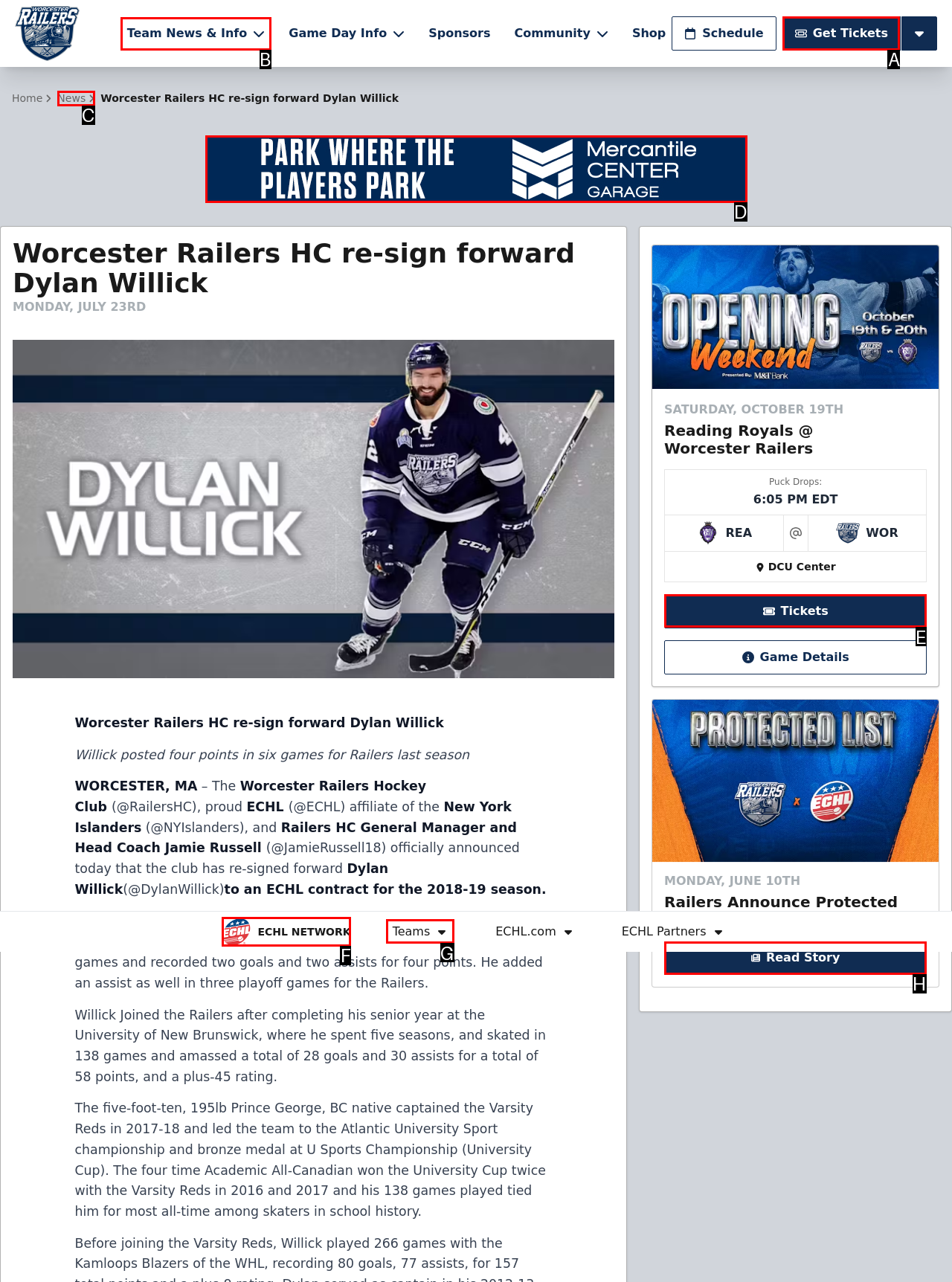Provide the letter of the HTML element that you need to click on to perform the task: Click on the 'Get Tickets' link.
Answer with the letter corresponding to the correct option.

A